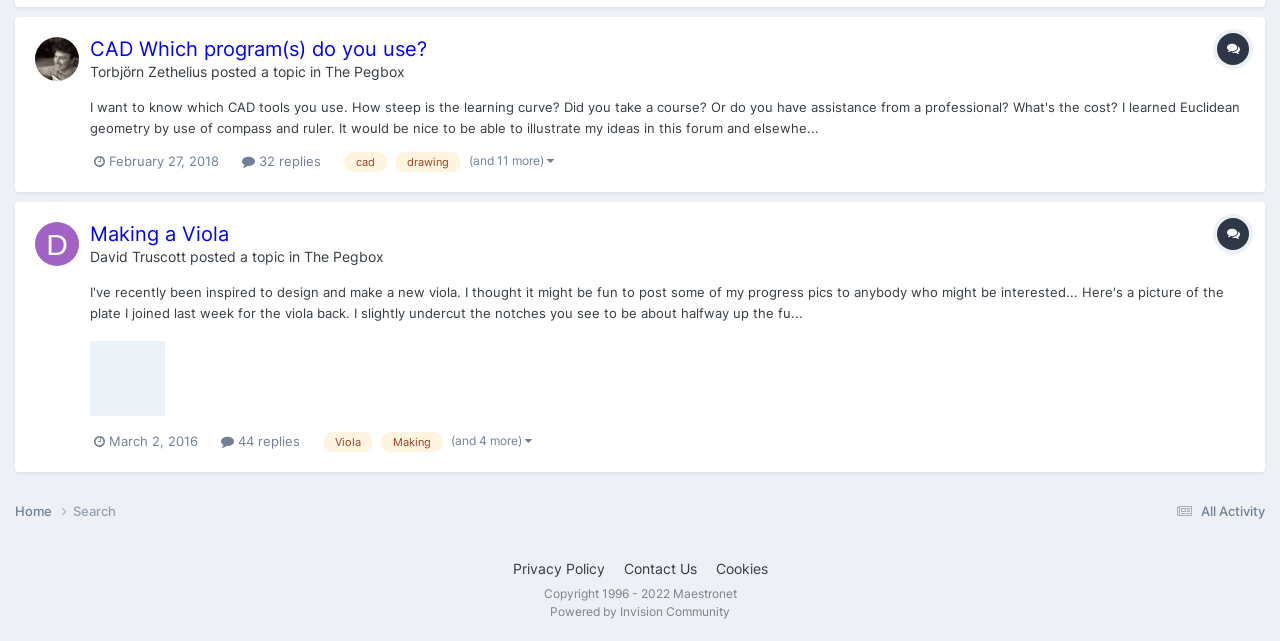What is the name of the community that powers this website?
Please provide a single word or phrase as the answer based on the screenshot.

Invision Community